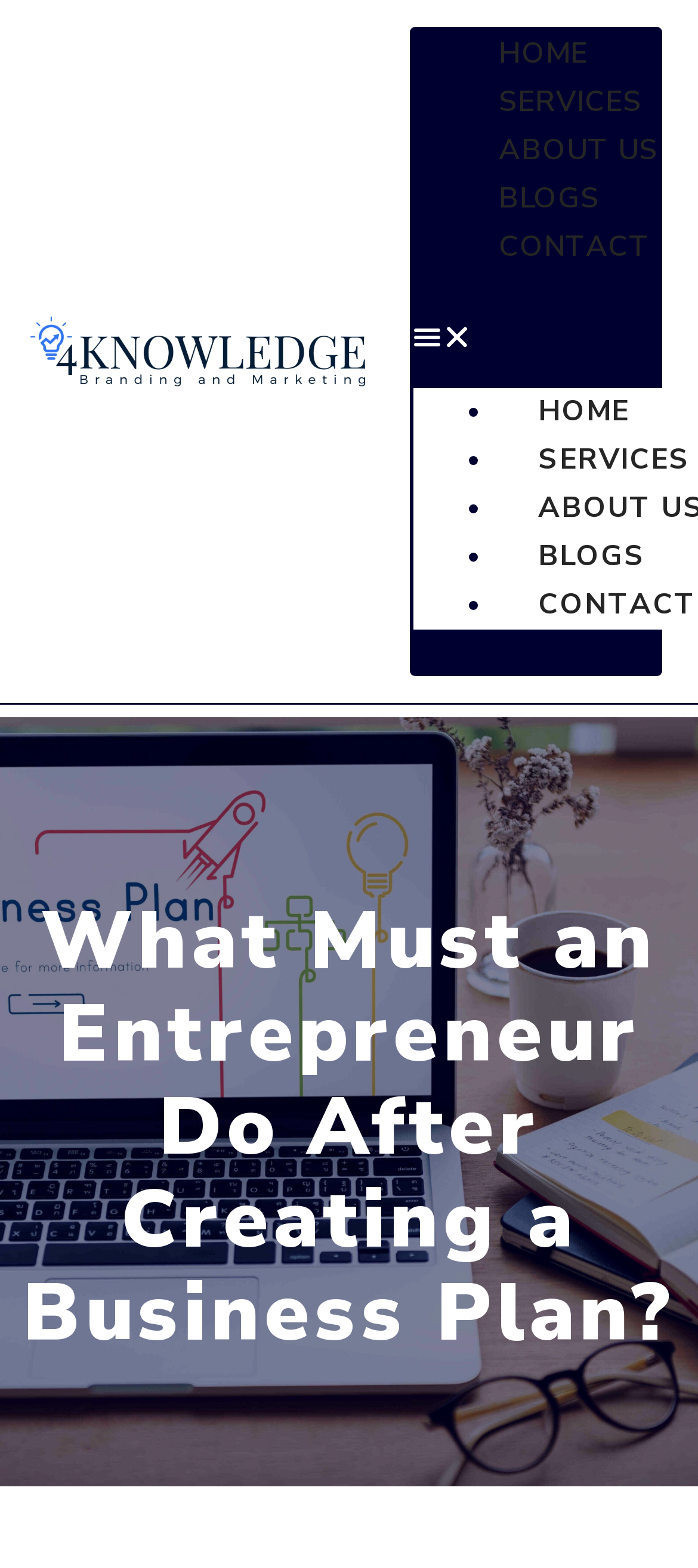What is the purpose of the button in the top right corner?
Look at the image and respond with a single word or a short phrase.

Menu Toggle